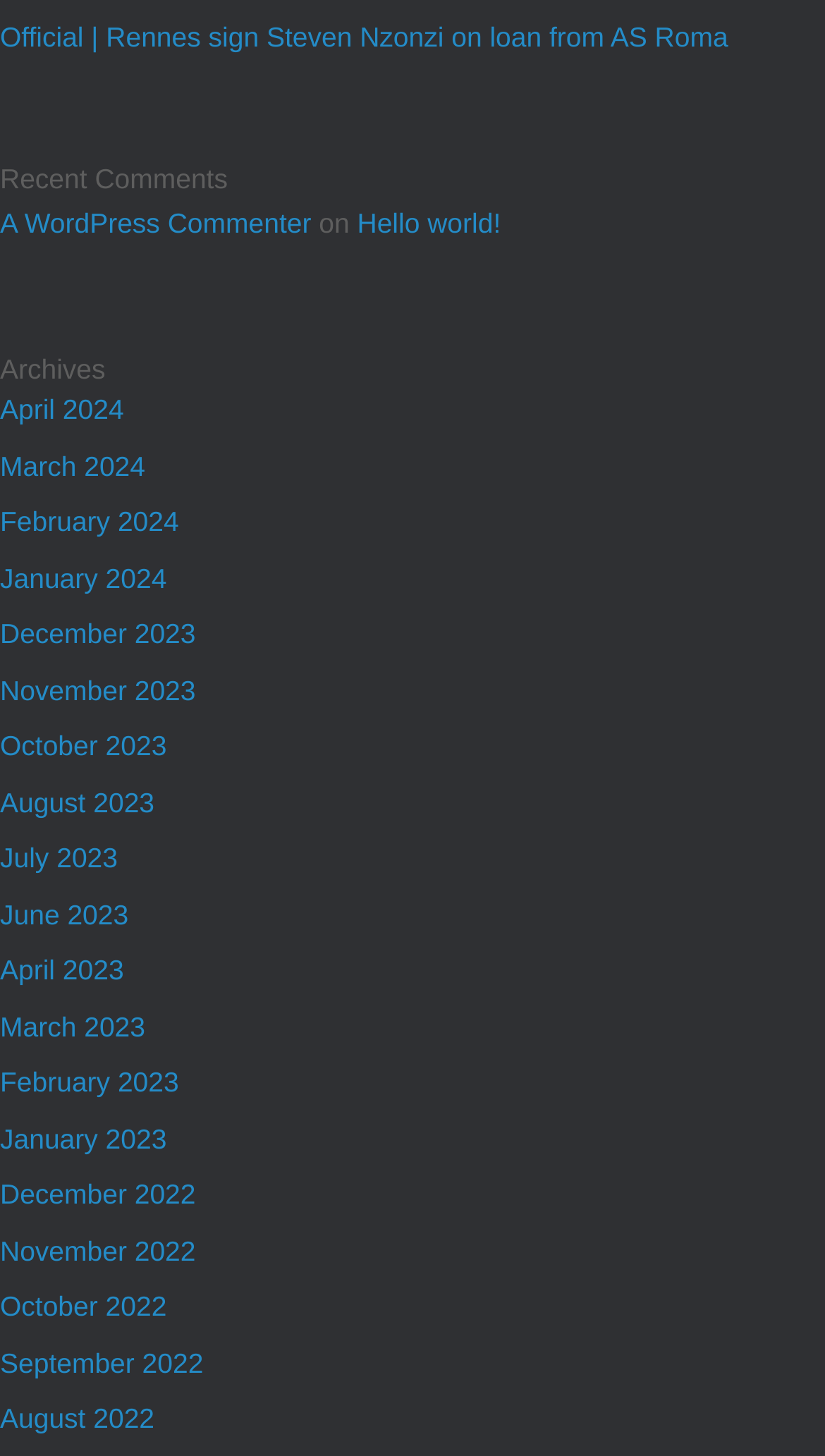Using the provided element description: "December 2022", identify the bounding box coordinates. The coordinates should be four floats between 0 and 1 in the order [left, top, right, bottom].

[0.0, 0.809, 0.237, 0.831]